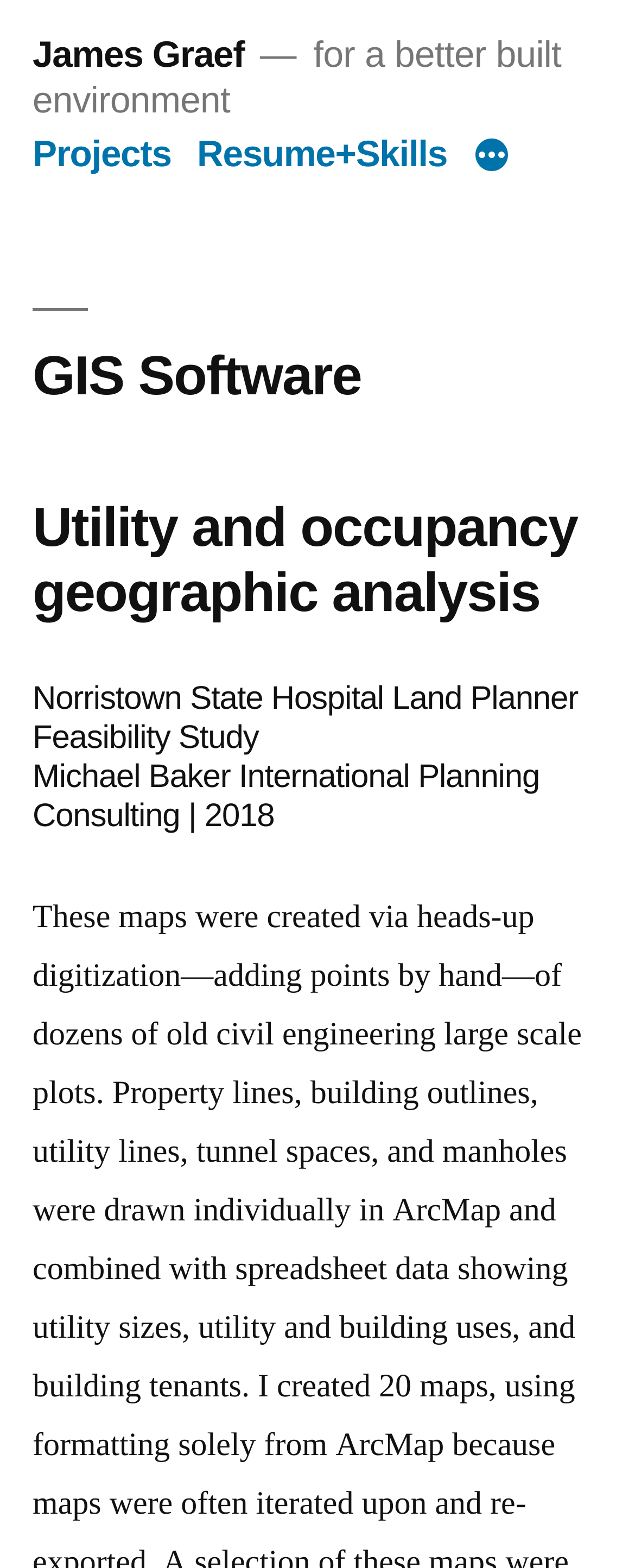Given the description Projects, predict the bounding box coordinates of the UI element. Ensure the coordinates are in the format (top-left x, top-left y, bottom-right x, bottom-right y) and all values are between 0 and 1.

[0.051, 0.085, 0.27, 0.111]